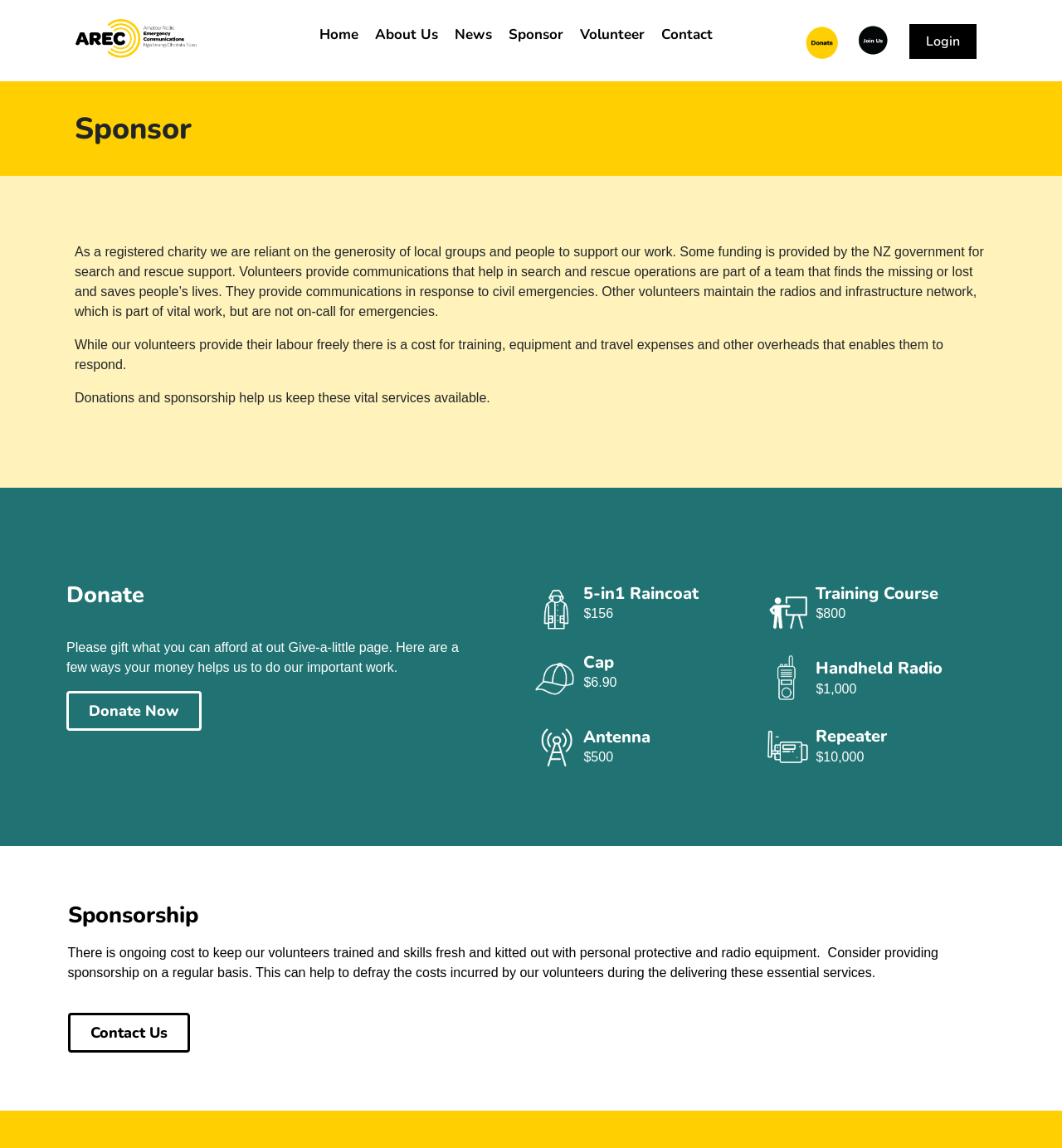What can be done on a regular basis to help the organization?
Give a one-word or short-phrase answer derived from the screenshot.

provide sponsorship